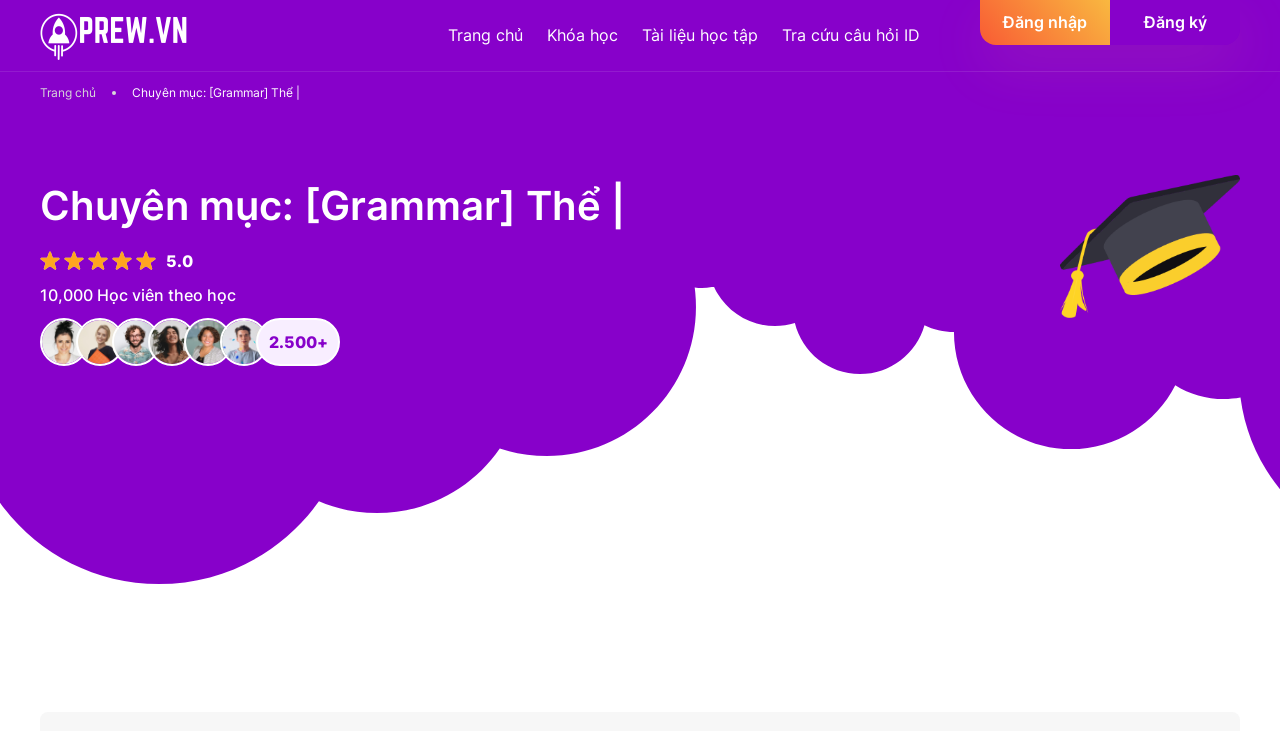Pinpoint the bounding box coordinates of the area that must be clicked to complete this instruction: "view courses".

[0.427, 0.0, 0.483, 0.097]